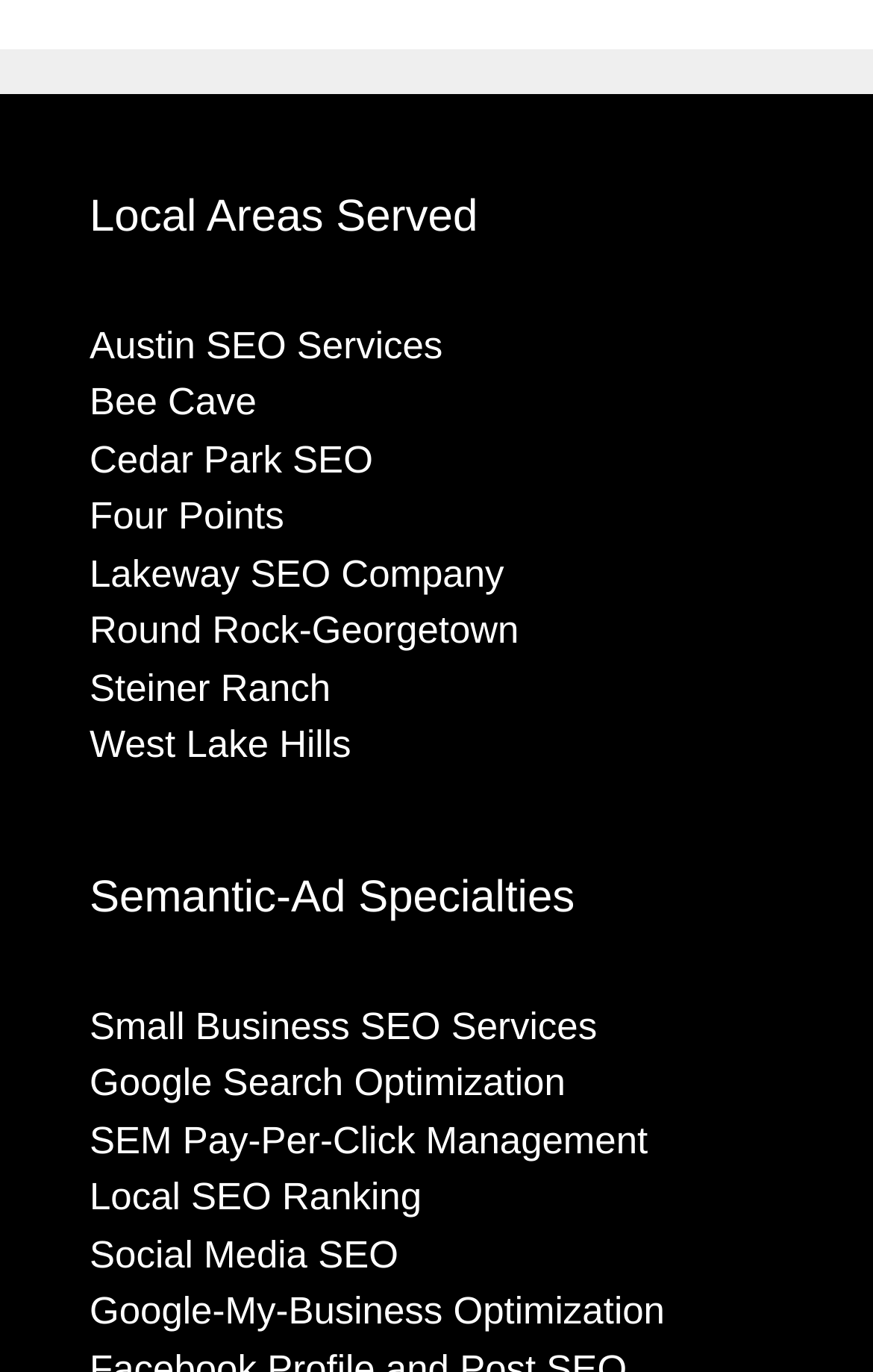How many local areas are served?
Can you provide a detailed and comprehensive answer to the question?

I counted the number of links under the 'Local Areas Served' heading, which are 'Austin SEO Services', 'Bee Cave', 'Cedar Park SEO', 'Four Points', 'Lakeway SEO Company', 'Round Rock-Georgetown', 'Steiner Ranch', and 'West Lake Hills', totaling 9 local areas.